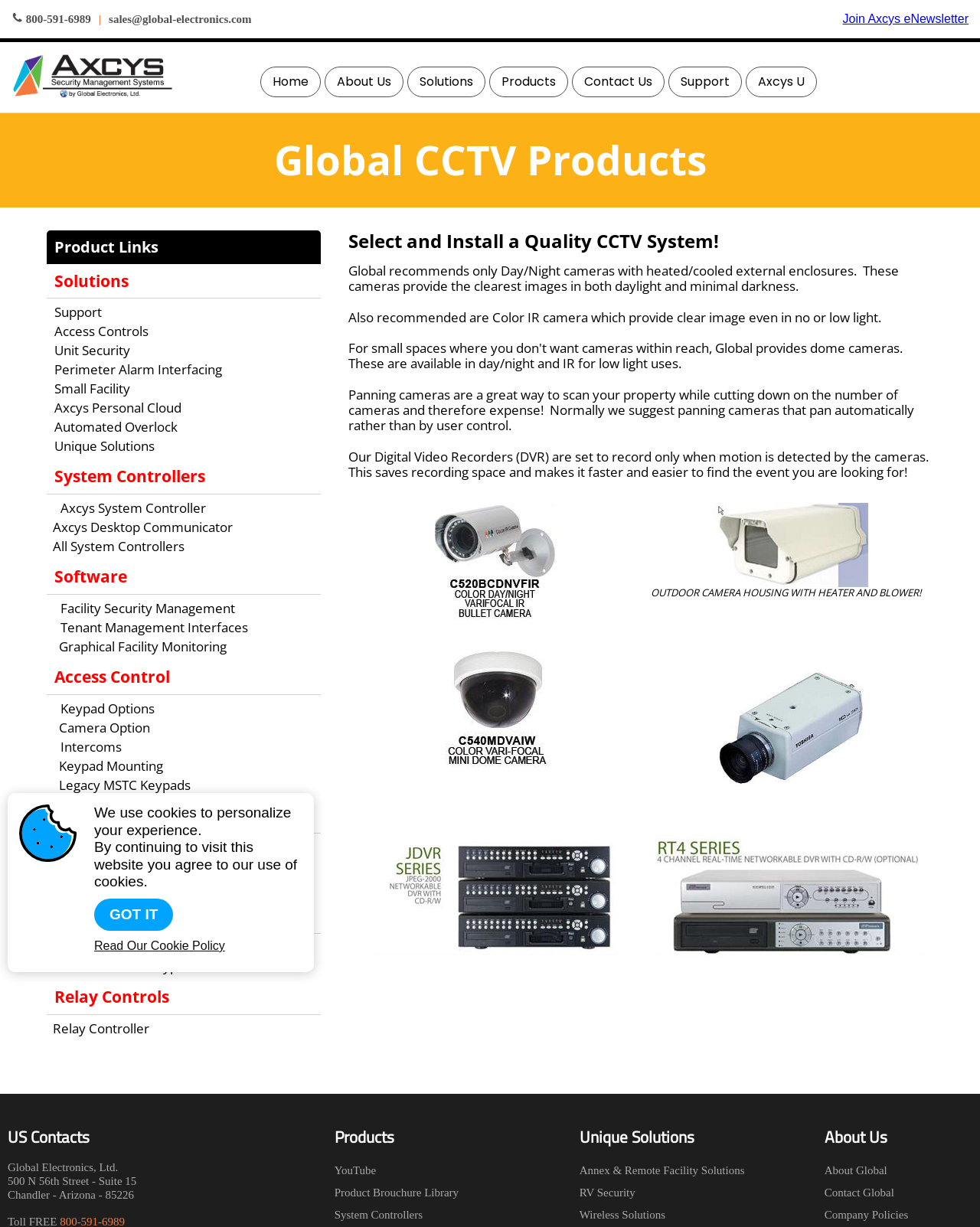Locate the bounding box coordinates of the clickable part needed for the task: "View the 'Product Links' section".

[0.055, 0.193, 0.162, 0.209]